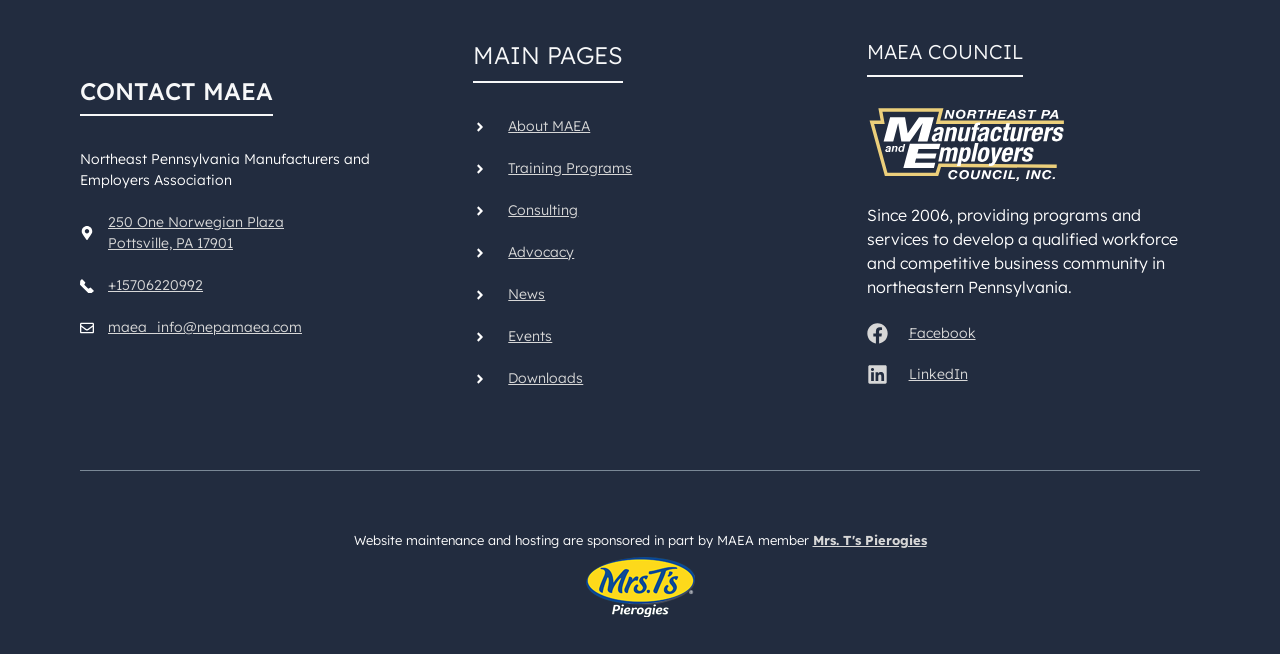Examine the image and give a thorough answer to the following question:
What is the purpose of MAEA Council?

The purpose of MAEA Council can be found in the static text element 'Since 2006, providing programs and services to develop a qualified workforce and competitive business community in northeastern Pennsylvania.' which is located below the figure element containing the NEPA MAEC logo.